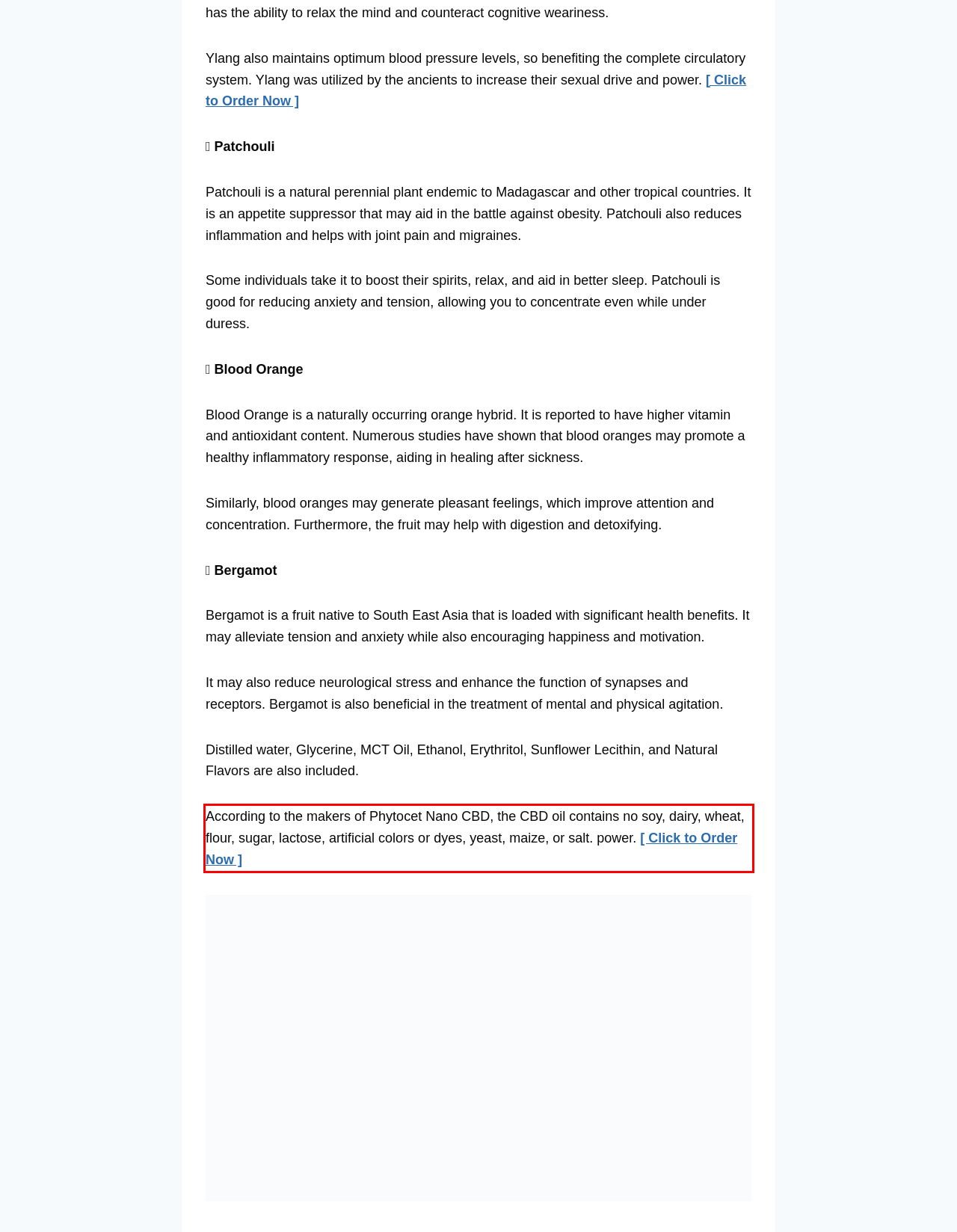Please analyze the screenshot of a webpage and extract the text content within the red bounding box using OCR.

According to the makers of Phytocet Nano CBD, the CBD oil contains no soy, dairy, wheat, flour, sugar, lactose, artificial colors or dyes, yeast, maize, or salt. power. [ Click to Order Now ]